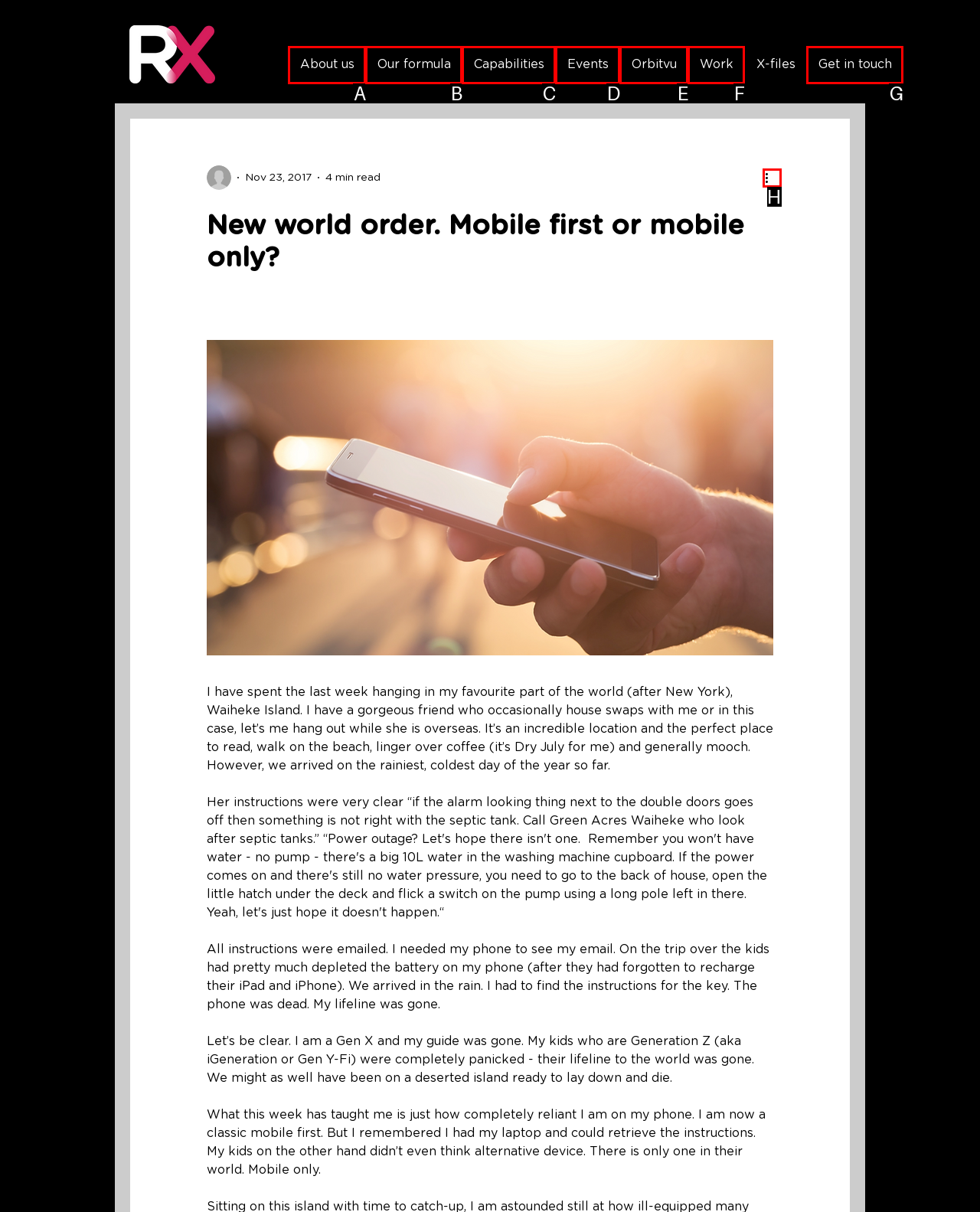Which UI element matches this description: Our formula?
Reply with the letter of the correct option directly.

B